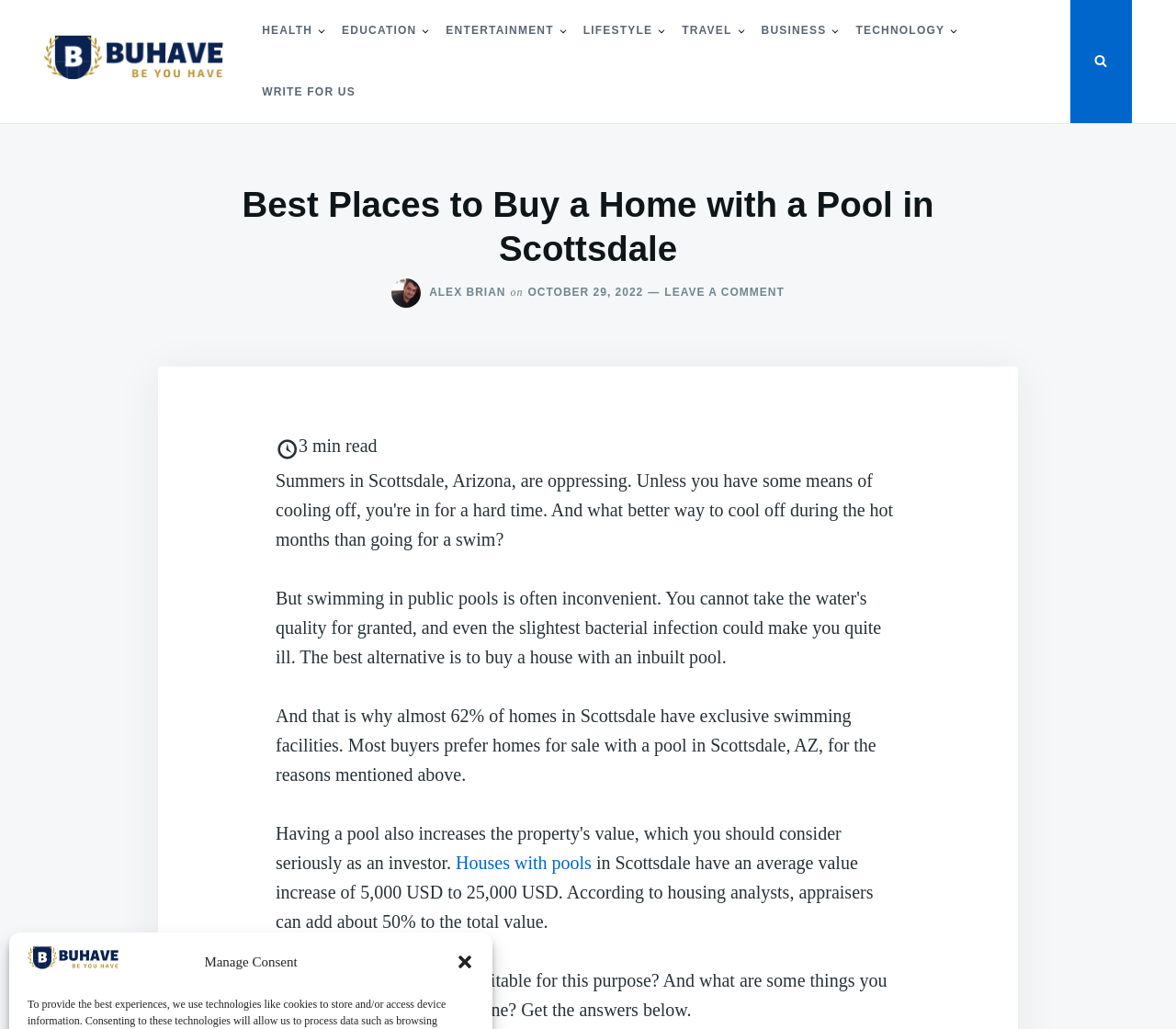Specify the bounding box coordinates of the region I need to click to perform the following instruction: "Read the article about health". The coordinates must be four float numbers in the range of 0 to 1, i.e., [left, top, right, bottom].

[0.21, 0.0, 0.278, 0.06]